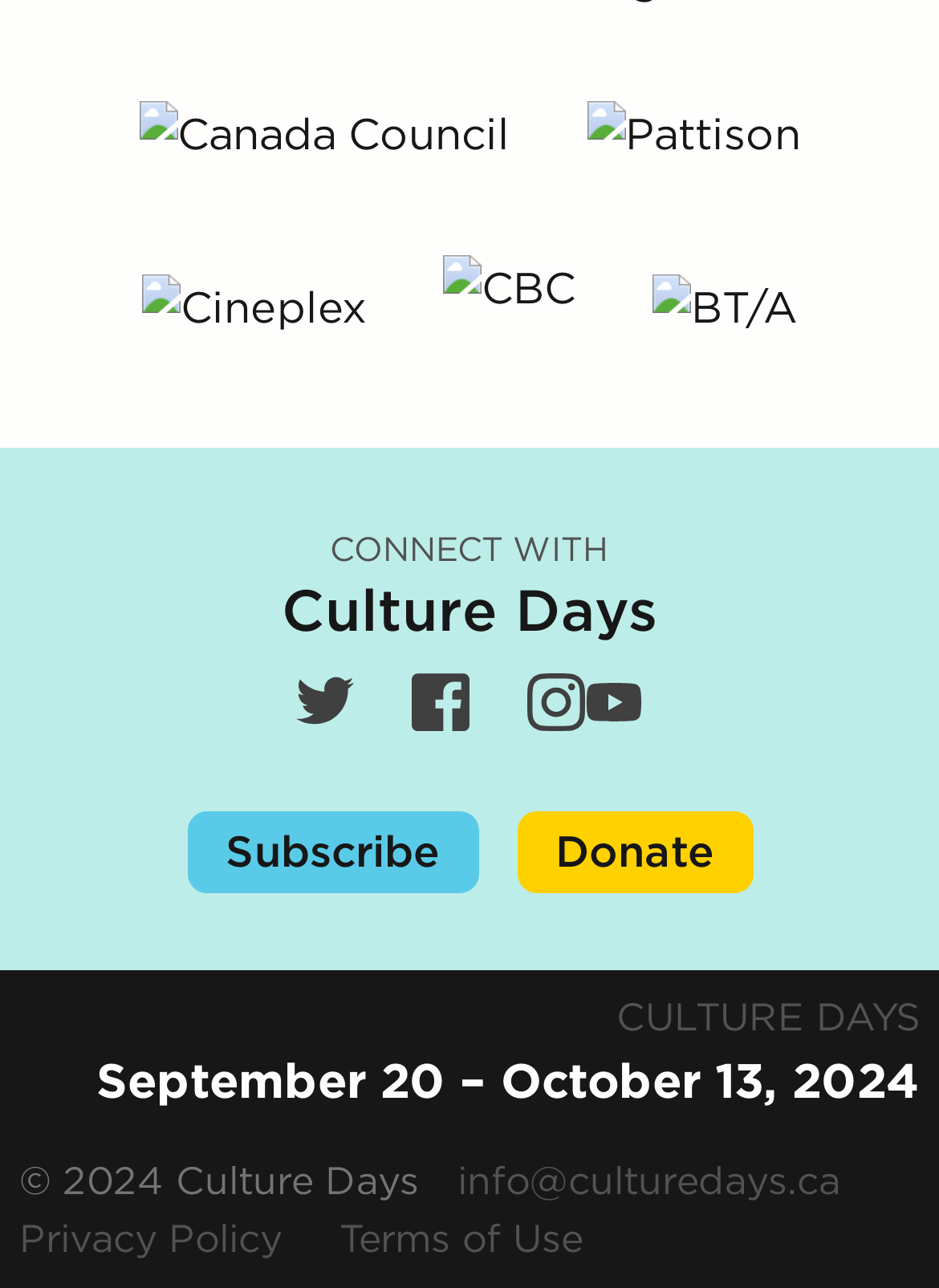Find the bounding box coordinates of the element you need to click on to perform this action: 'Explore recent comments'. The coordinates should be represented by four float values between 0 and 1, in the format [left, top, right, bottom].

None